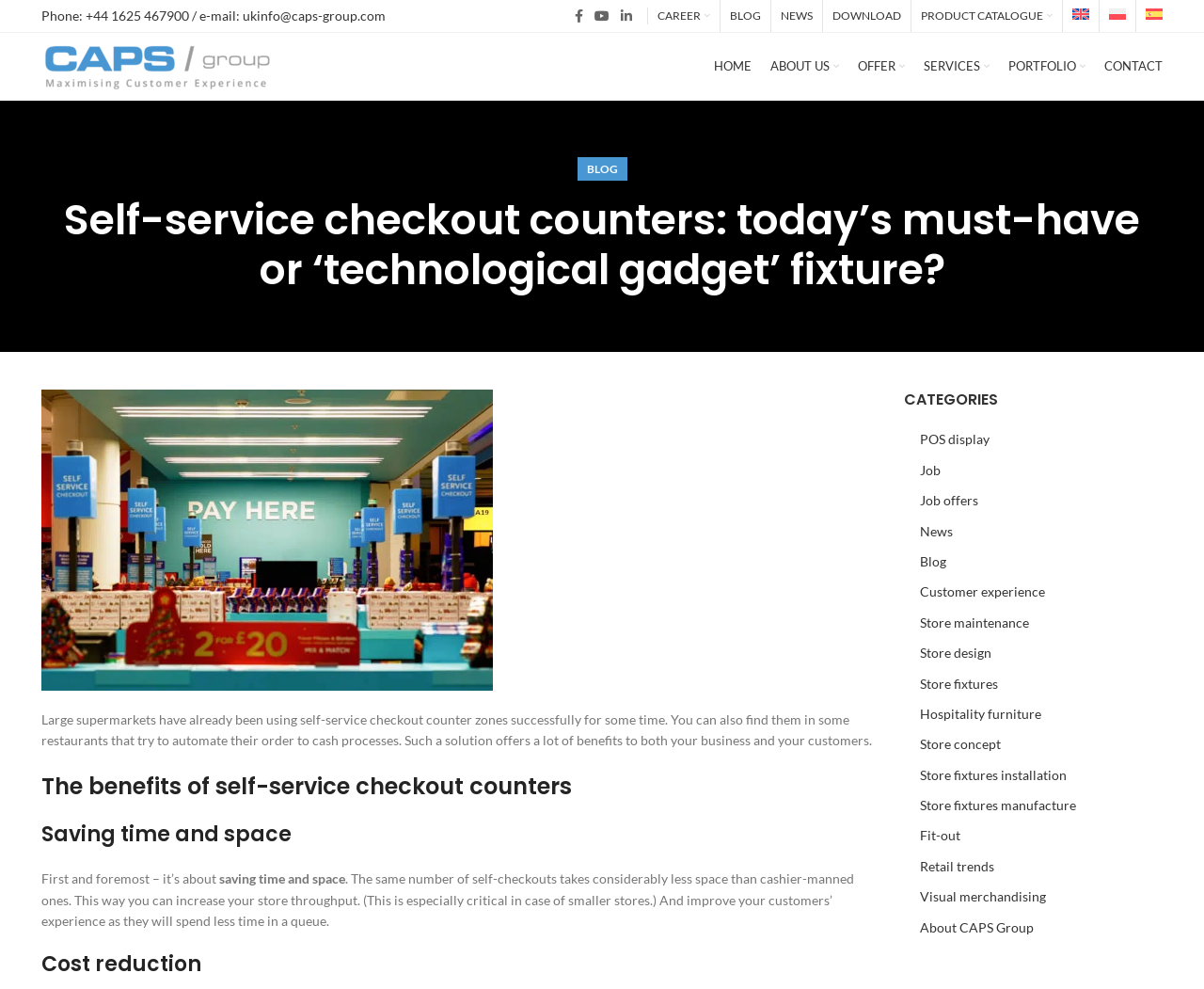Respond with a single word or phrase to the following question: What is the title of the main article on the webpage?

Self-service checkout counters: today’s must-have or ‘technological gadget’ fixture?